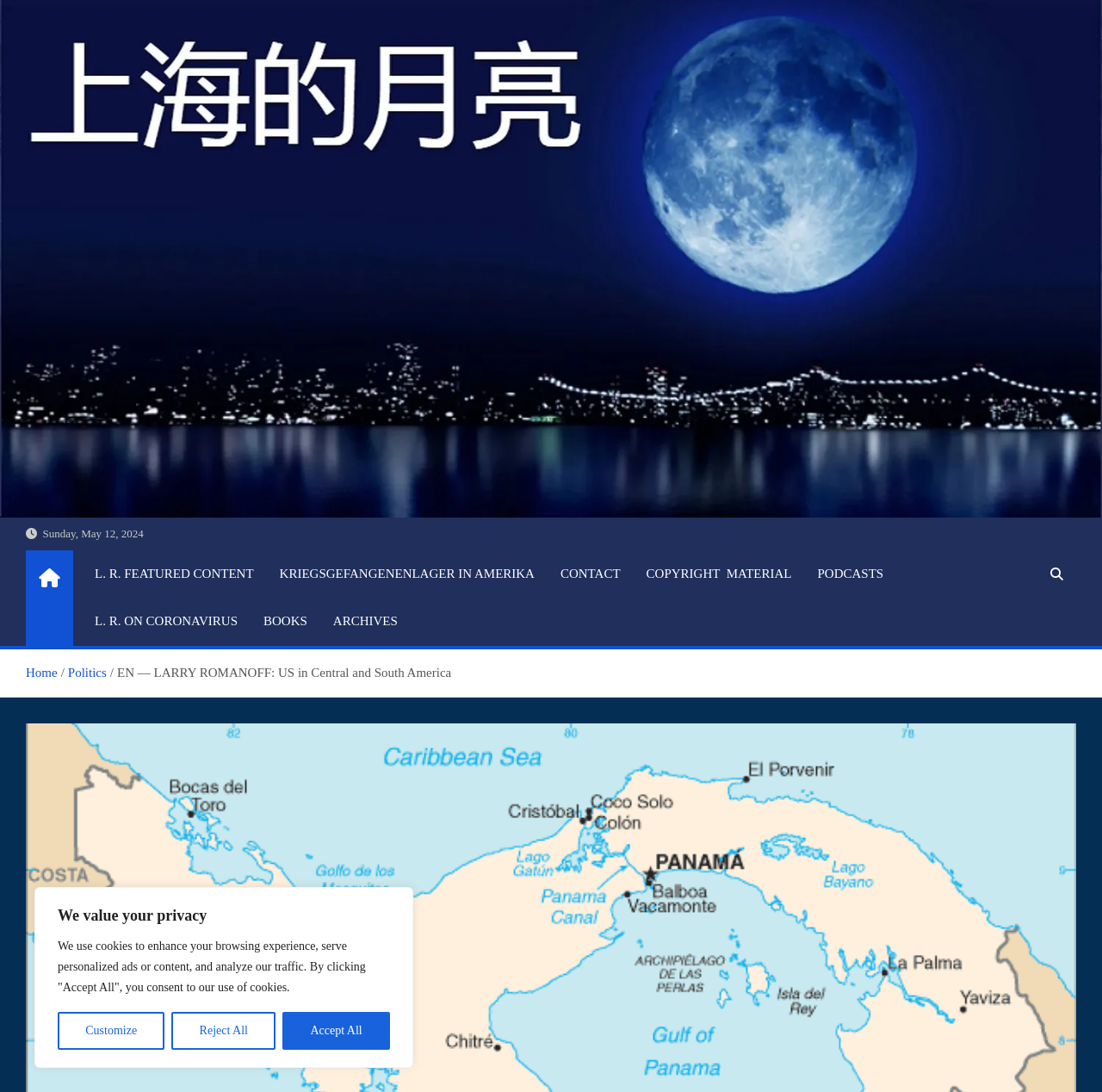Please provide the bounding box coordinates in the format (top-left x, top-left y, bottom-right x, bottom-right y). Remember, all values are floating point numbers between 0 and 1. What is the bounding box coordinate of the region described as: Politics

[0.062, 0.609, 0.097, 0.622]